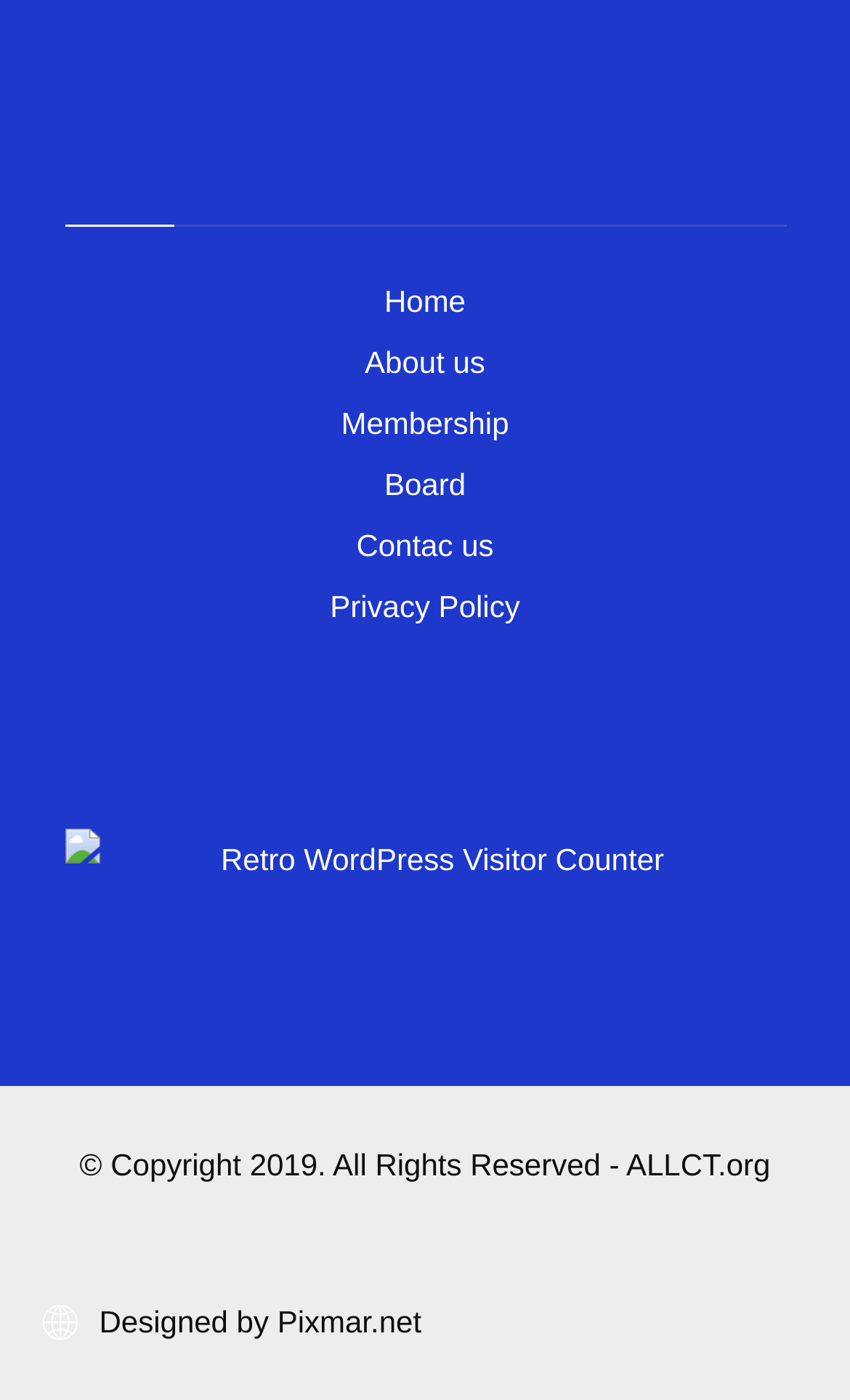Please give a one-word or short phrase response to the following question: 
What is the name of the organization?

ALLCT